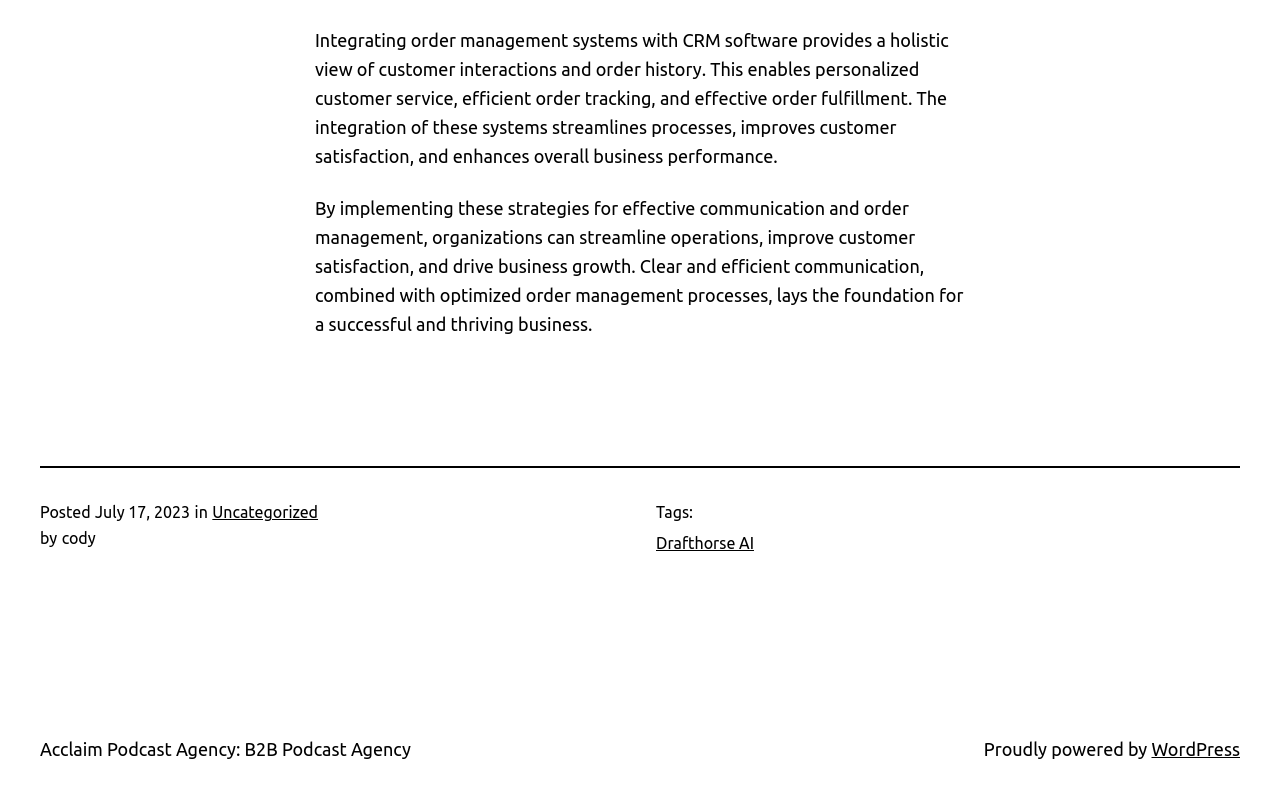Who is the author of the post?
Kindly give a detailed and elaborate answer to the question.

I found the author of the post by looking at the static text element with the text 'by' followed by a static text element with the author's name 'cody'.